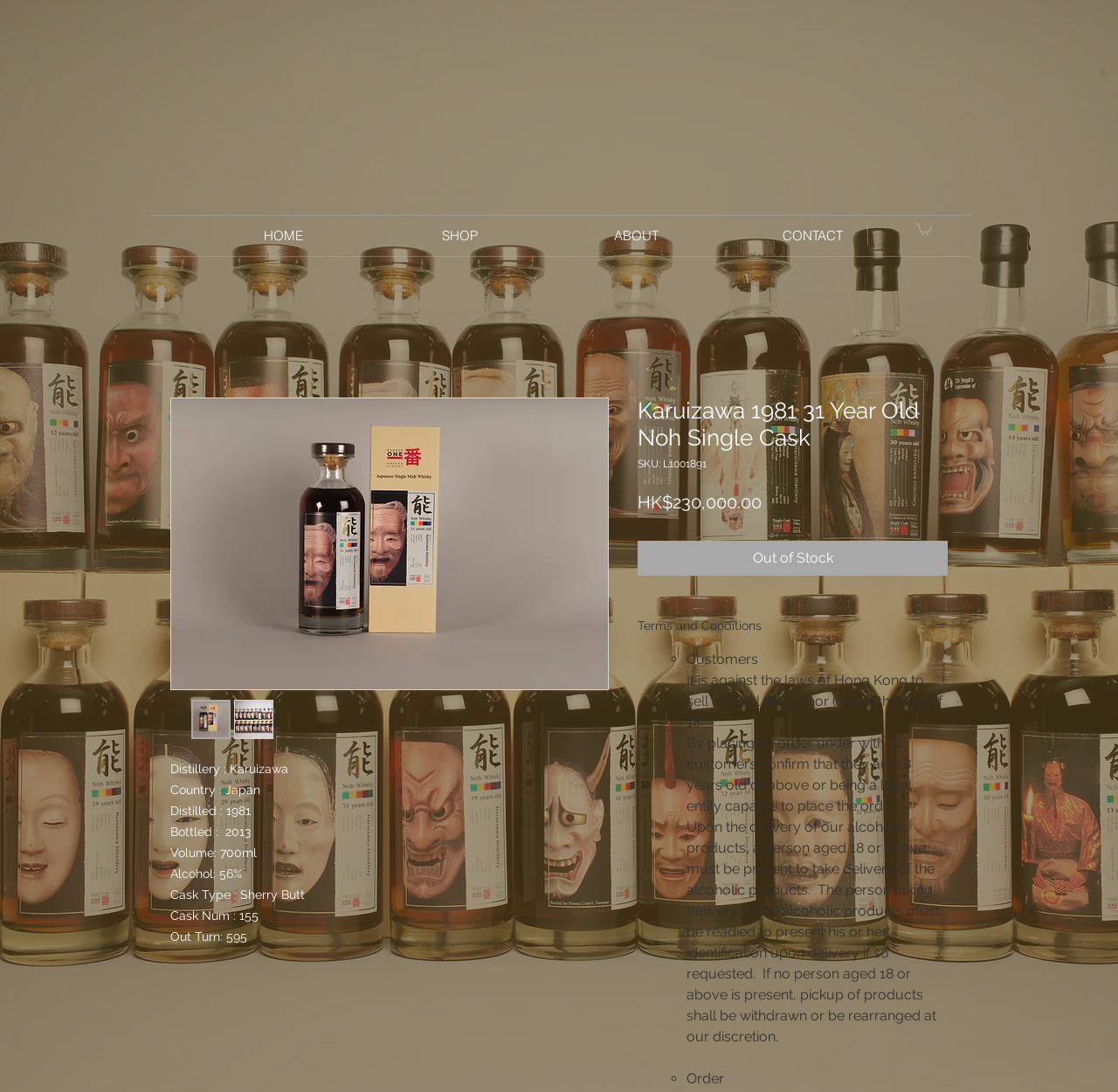Can you identify the bounding box coordinates of the clickable region needed to carry out this instruction: 'Read the 'Terms and Conditions''? The coordinates should be four float numbers within the range of 0 to 1, stated as [left, top, right, bottom].

[0.57, 0.566, 0.848, 0.581]